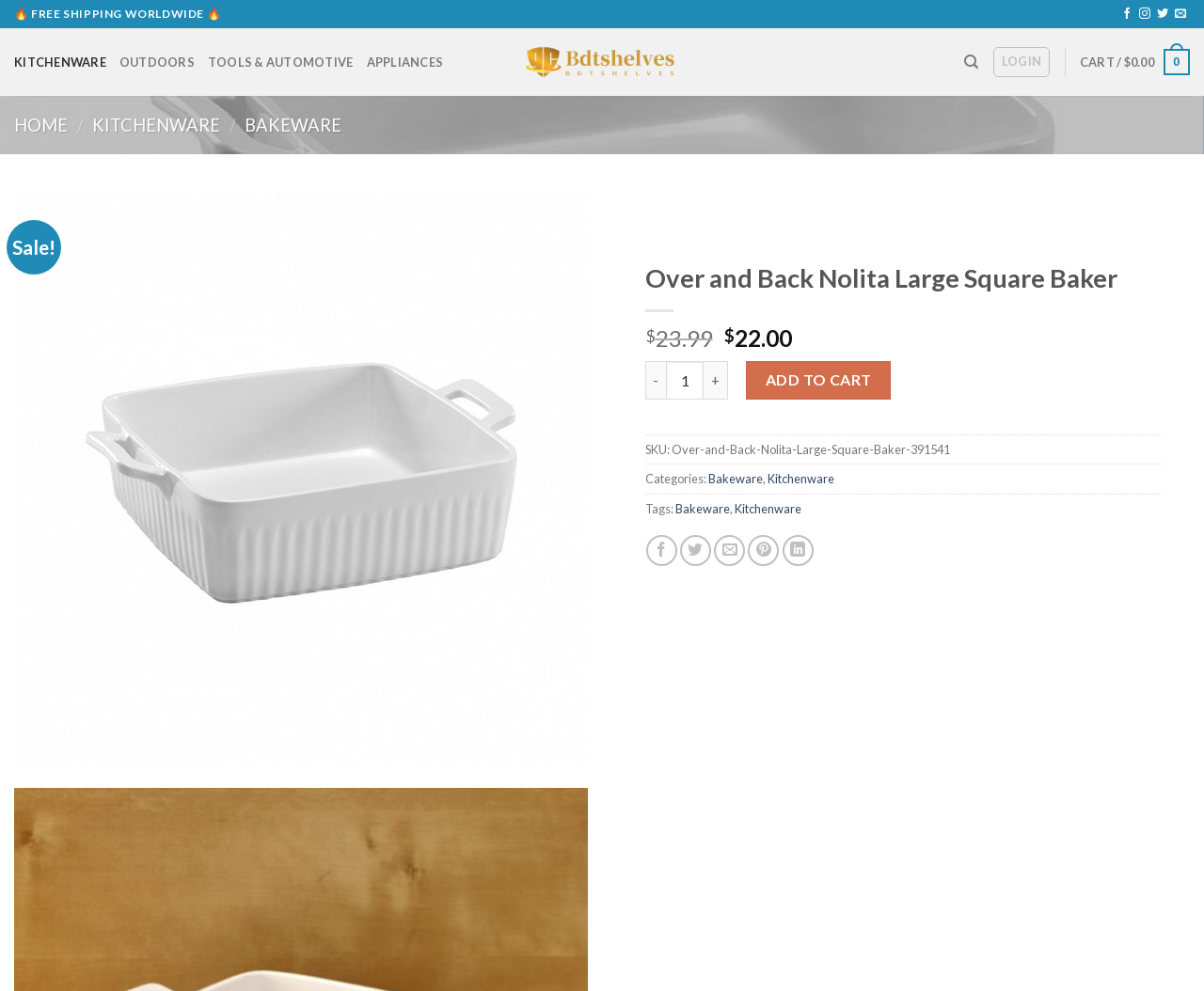Identify the bounding box coordinates of the part that should be clicked to carry out this instruction: "View Bakeware products".

[0.203, 0.116, 0.284, 0.137]